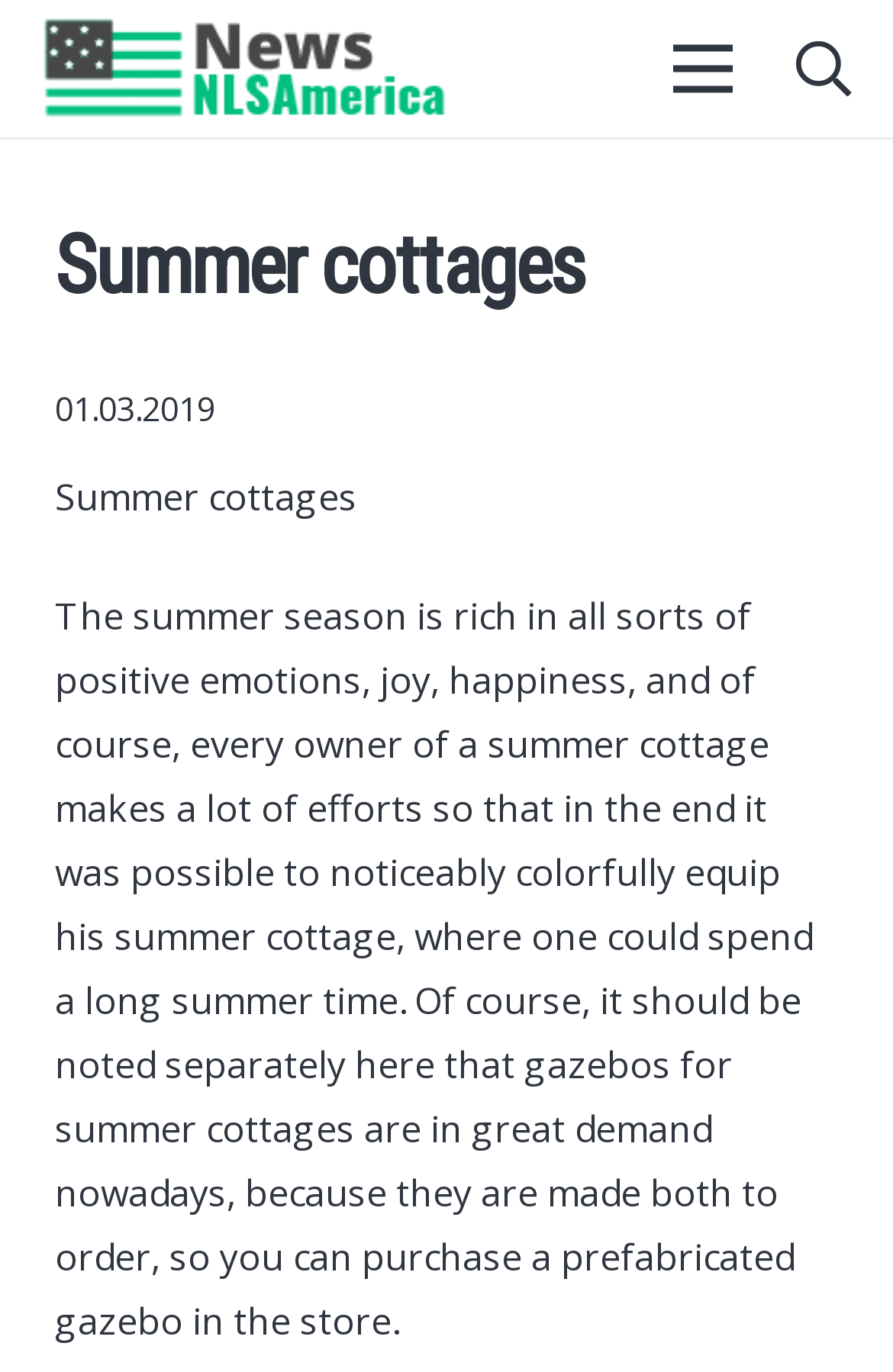Find the bounding box coordinates for the UI element that matches this description: "Cumbria Archery Association".

None